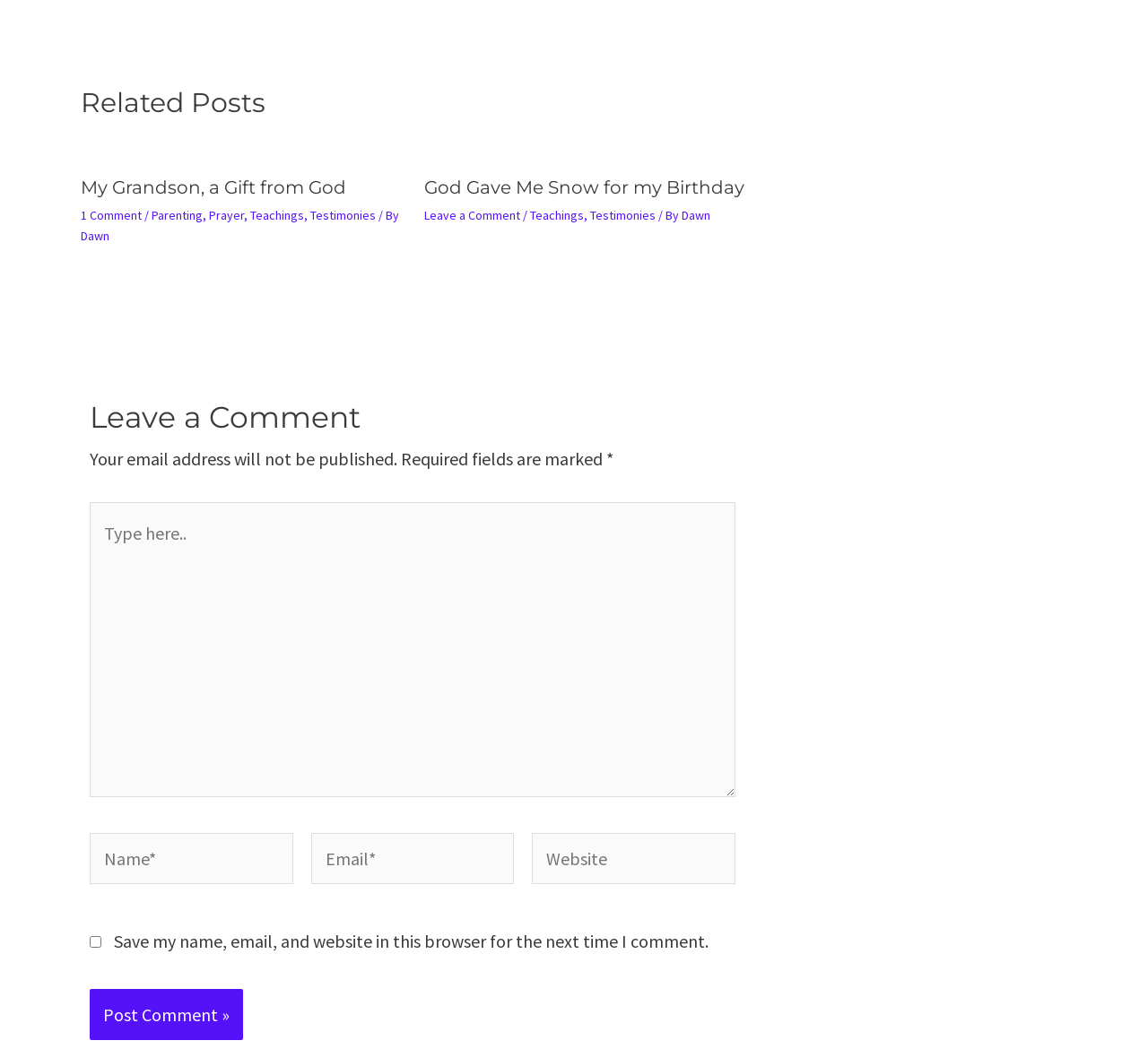Locate and provide the bounding box coordinates for the HTML element that matches this description: "parent_node: Name* name="author" placeholder="Name*"".

[0.078, 0.787, 0.255, 0.836]